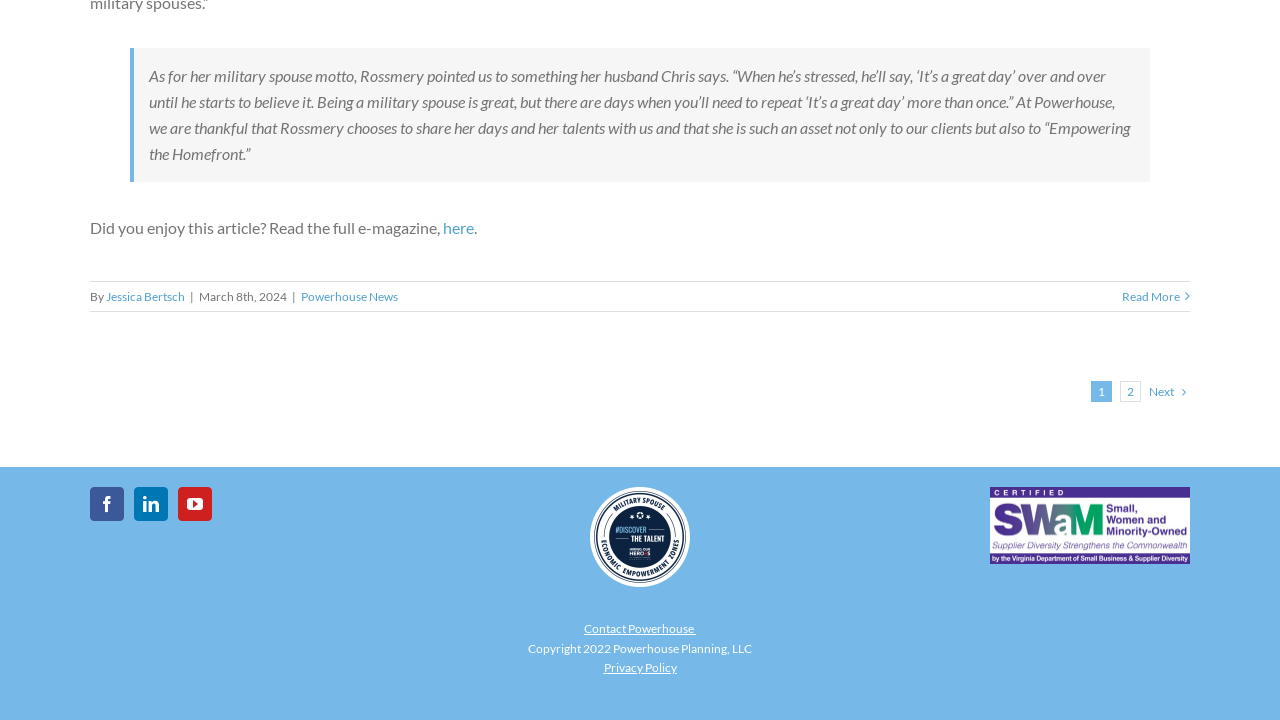What is the date of the article?
Refer to the screenshot and deliver a thorough answer to the question presented.

I found the date by looking at the text 'March 8th, 2024' which is located near the author's name.